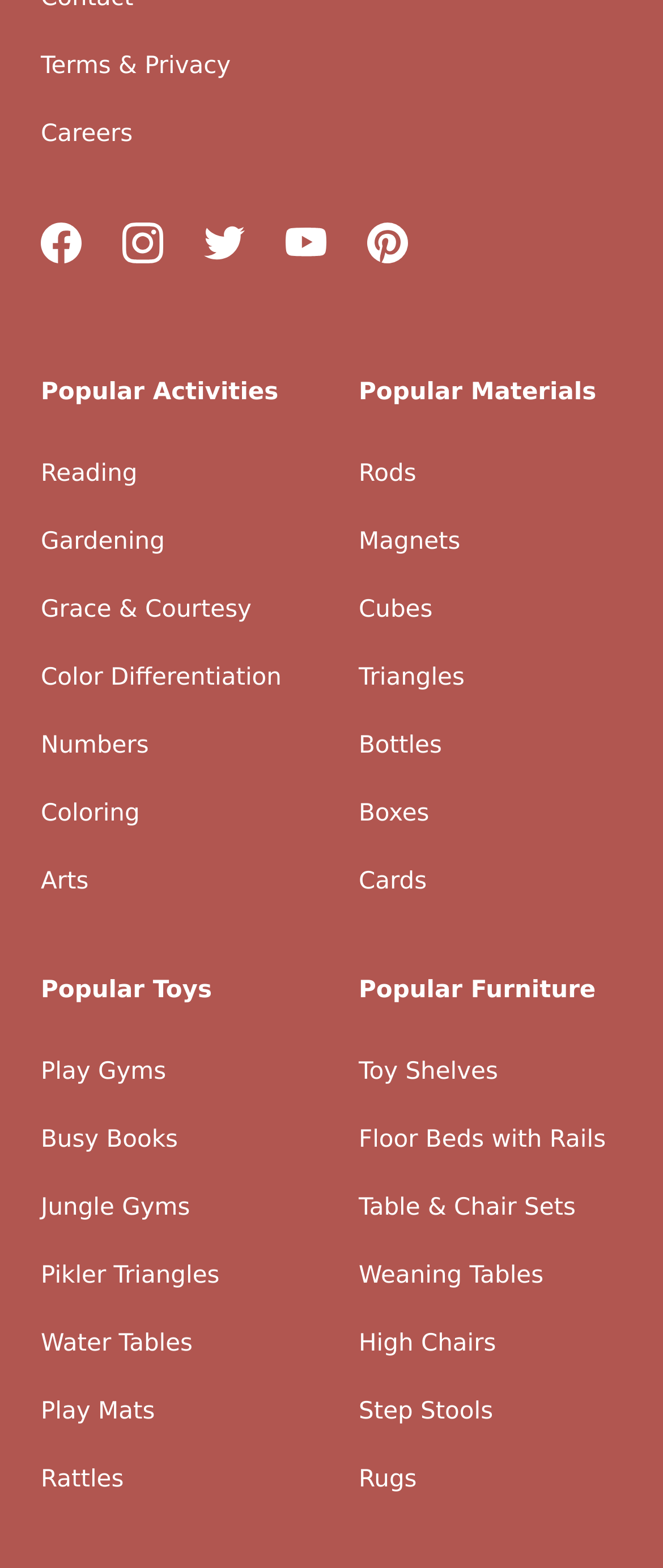What is the first social media link?
Using the image, answer in one word or phrase.

Facebook